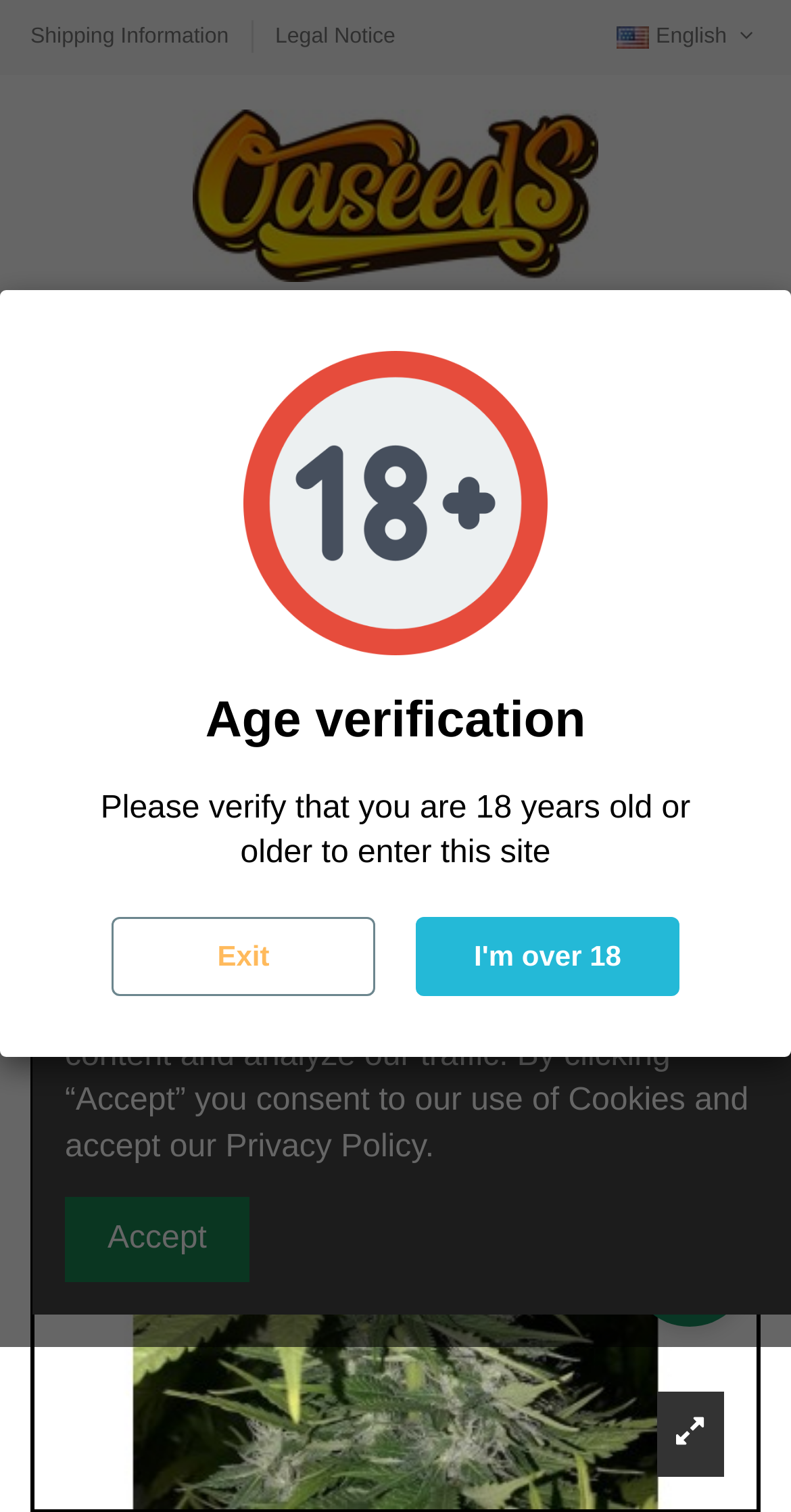Detail the various sections and features present on the webpage.

This webpage is about buying Auto Northern Light seeds from Oaseeds. At the top, there is a header section with links to "Shipping Information" and "Legal Notice" on the left, and an English language selection on the right. Below the header, there is a logo of Oaseeds with a link to the homepage. 

To the right of the logo, there are three links: "Home", "Bulk Seeds", and "Bulk Autoflowering". Next to these links, the title "Auto Northern Light" is displayed. Below the title, there are four large images of Auto Northern Light seeds.

On the lower half of the page, there is an age verification section. An image and a heading "Age verification" are displayed, followed by a paragraph of text asking users to verify their age. Two buttons, "Exit" and "I'm over 18", are provided below the text.

At the very bottom of the page, there is a notification about the use of cookies, with a button to "Accept" the terms. On the right side of the notification, there is a customer support iframe.